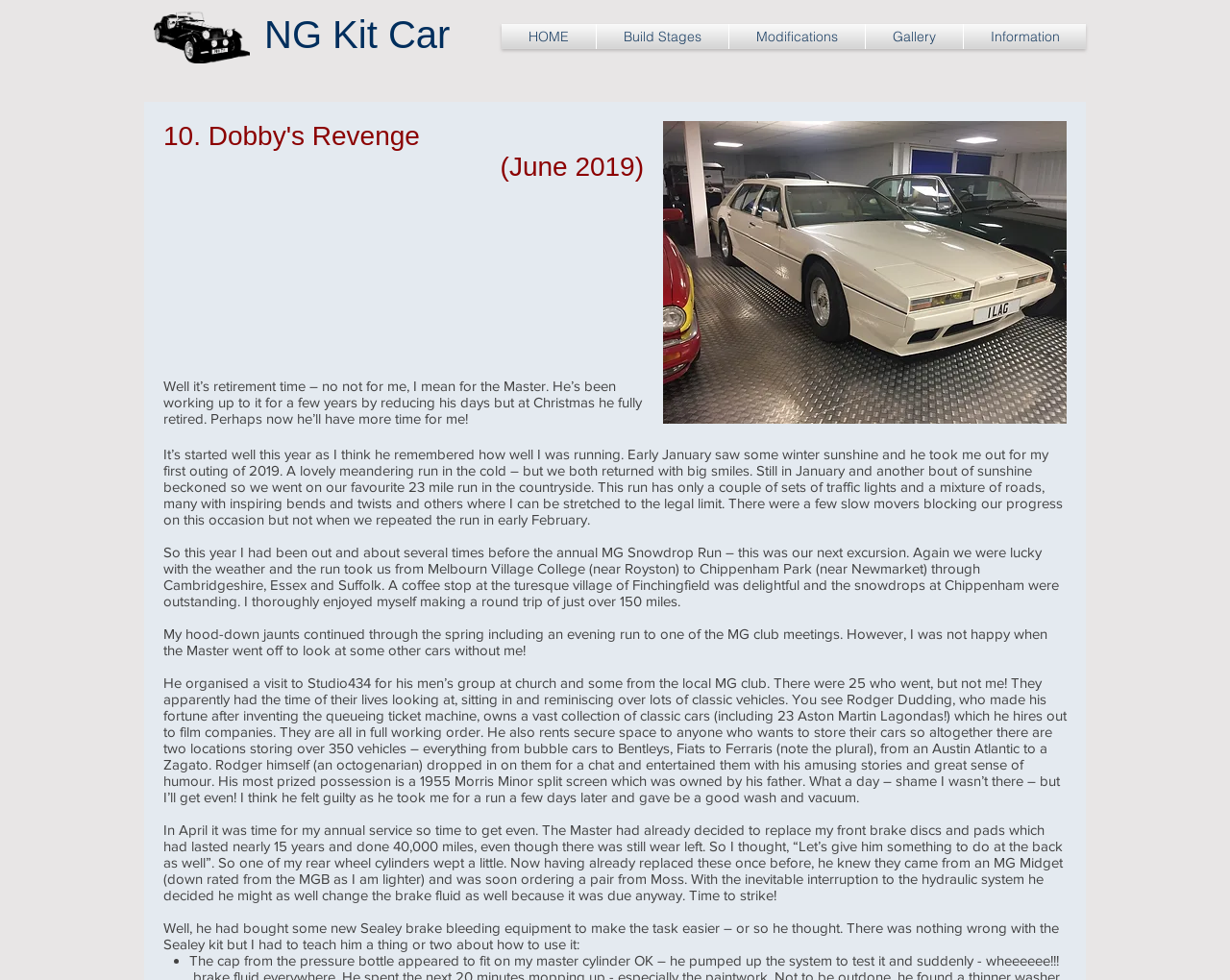Provide a brief response to the question below using one word or phrase:
What is the title of the blog post?

10. Dobby's Revenge